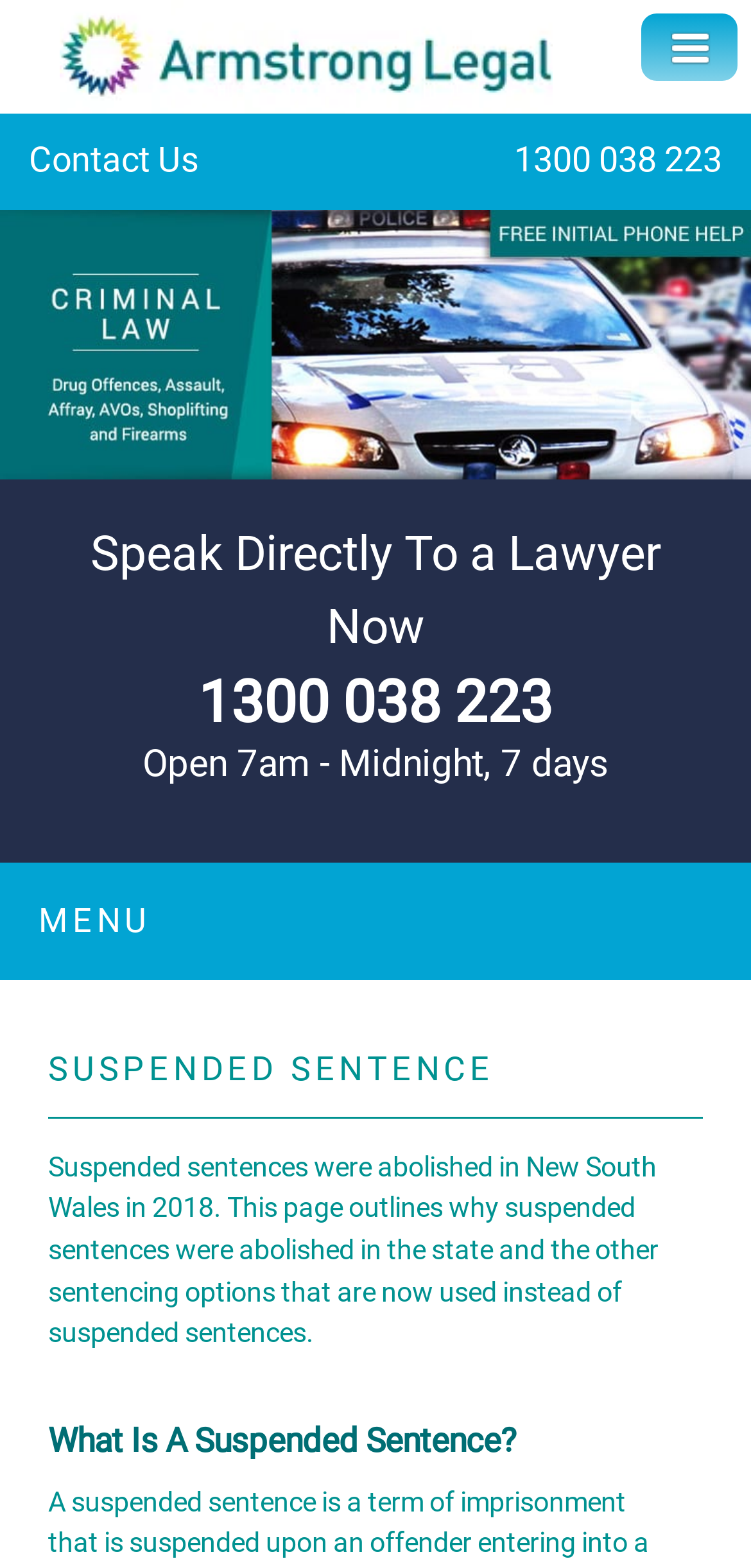Answer the question with a single word or phrase: 
What year were suspended sentences abolished in New South Wales?

2018